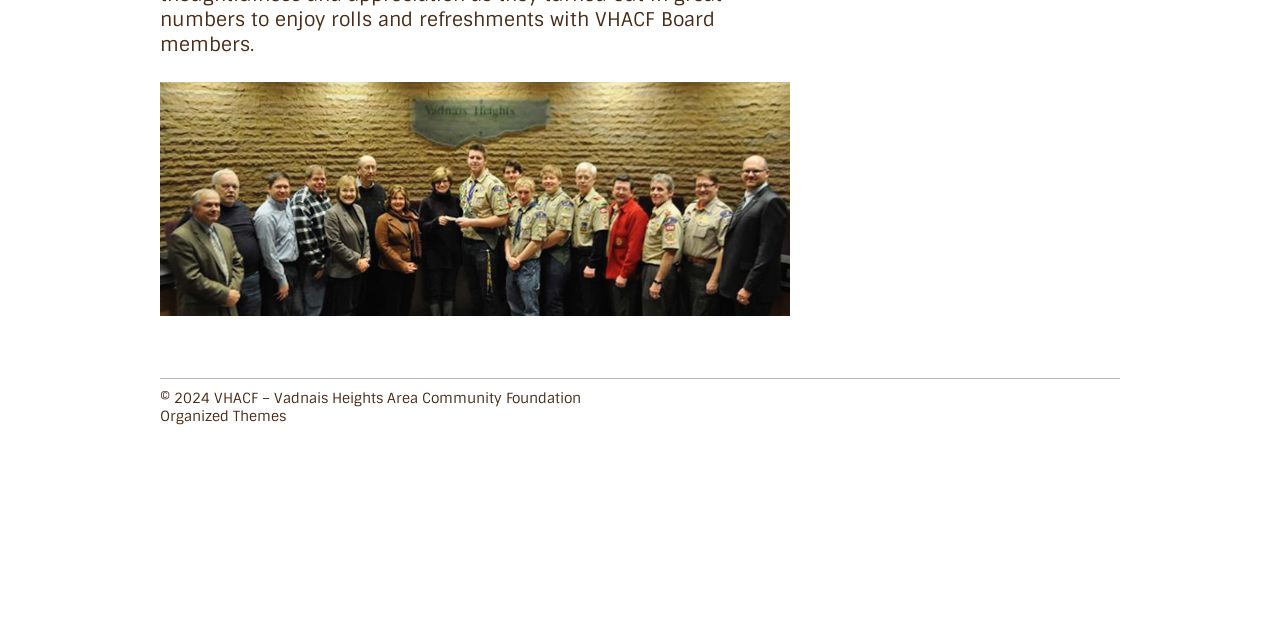Find the bounding box of the UI element described as: "Travel". The bounding box coordinates should be given as four float values between 0 and 1, i.e., [left, top, right, bottom].

None